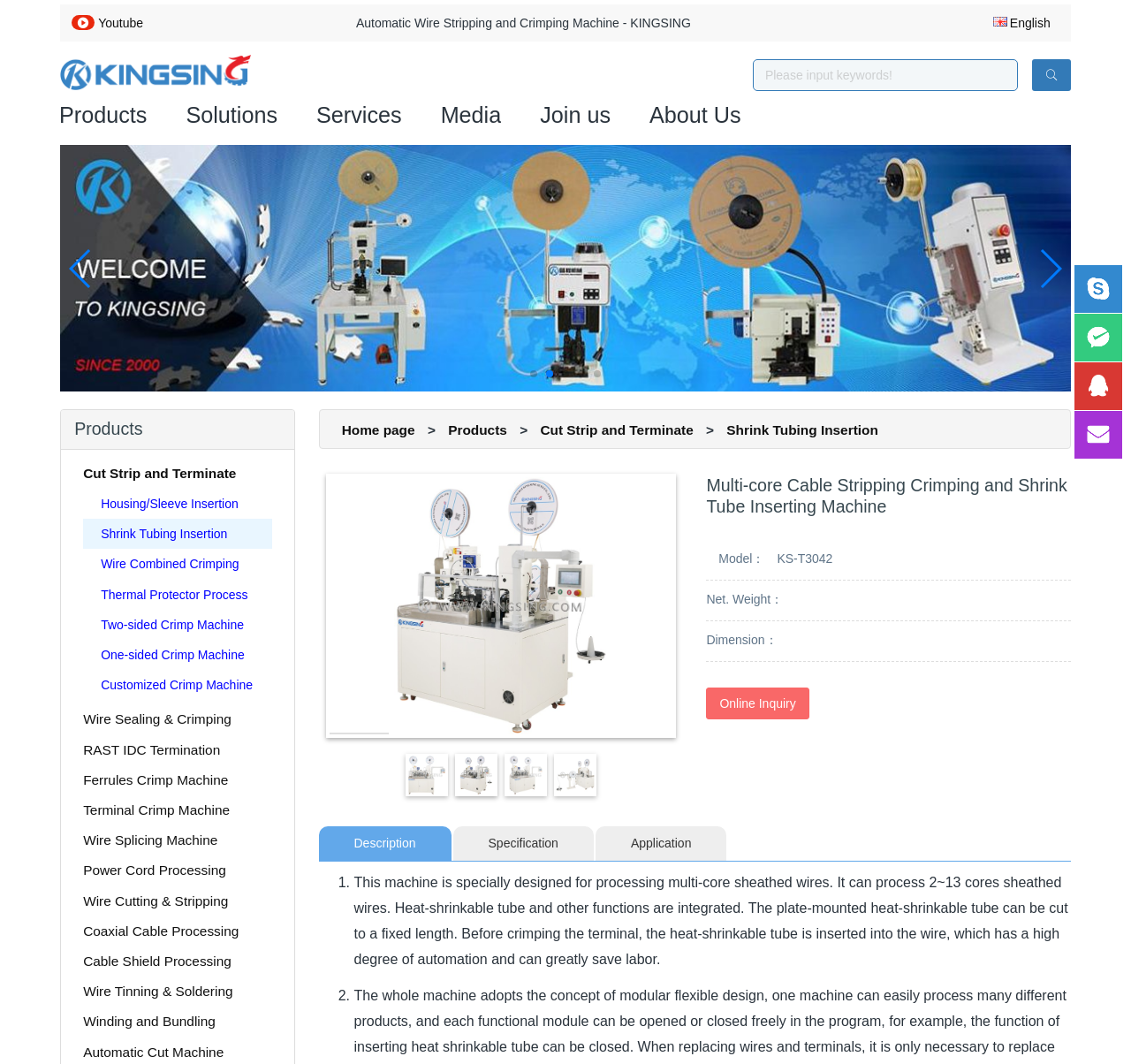What is the function of the heat-shrinkable tube?
Use the image to give a comprehensive and detailed response to the question.

According to the product description, the plate-mounted heat-shrinkable tube can be cut to a fixed length, which is one of the integrated functions of the machine.